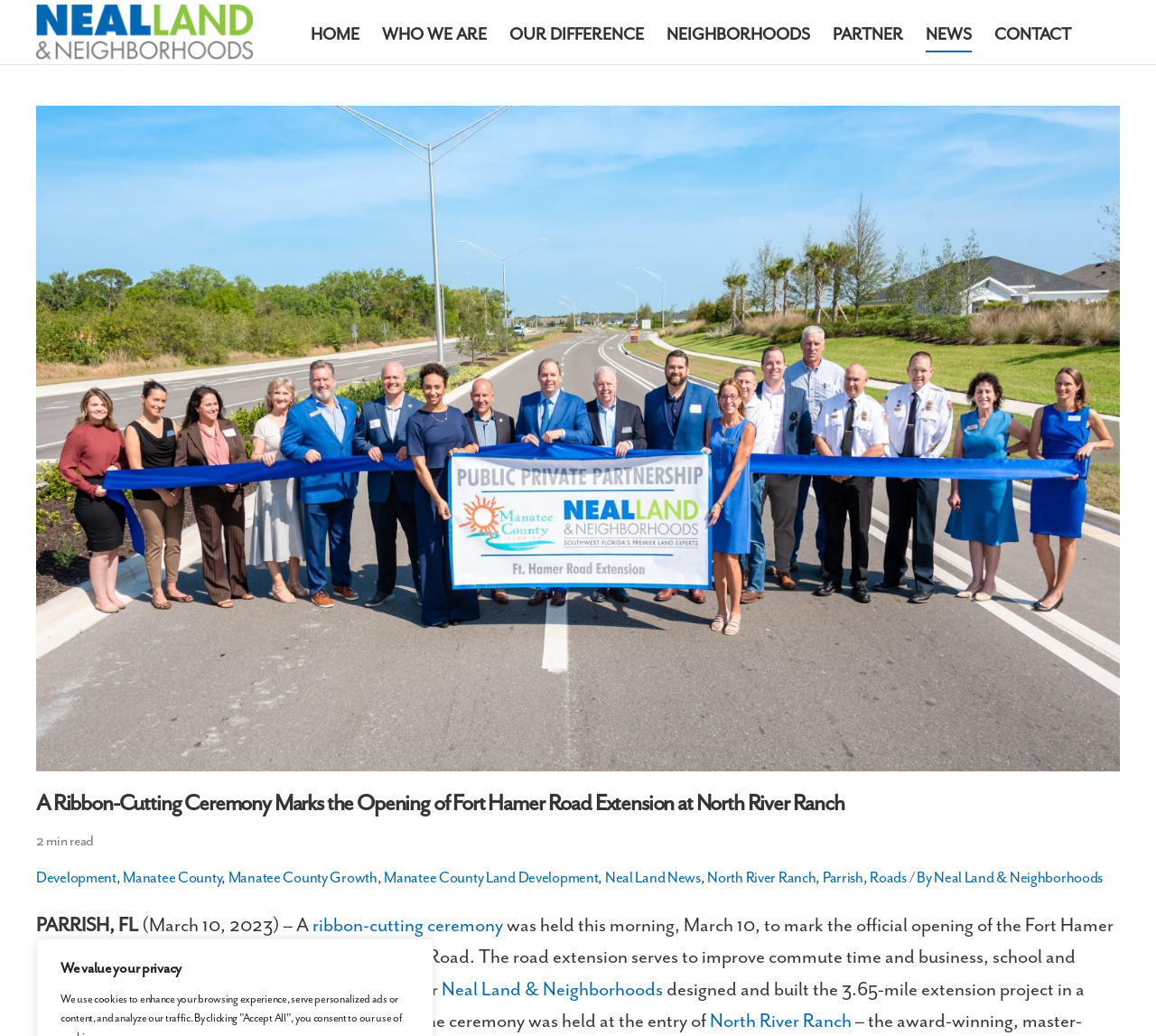What is the name of the road extension?
Refer to the image and provide a thorough answer to the question.

The answer can be found in the heading 'A Ribbon-Cutting Ceremony Marks the Opening of Fort Hamer Road Extension at North River Ranch' which indicates that the road extension being referred to is the Fort Hamer Road.